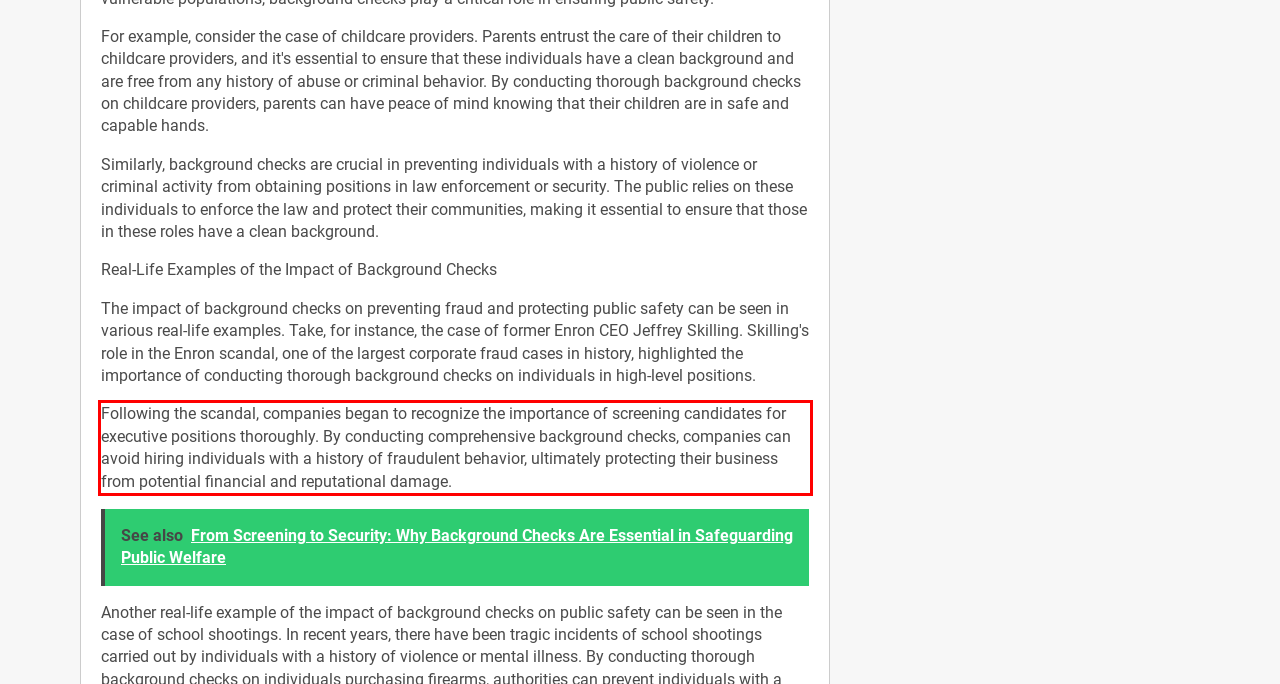Identify the text within the red bounding box on the webpage screenshot and generate the extracted text content.

Following the scandal, companies began to recognize the importance of screening candidates for executive positions thoroughly. By conducting comprehensive background checks, companies can avoid hiring individuals with a history of fraudulent behavior, ultimately protecting their business from potential financial and reputational damage.